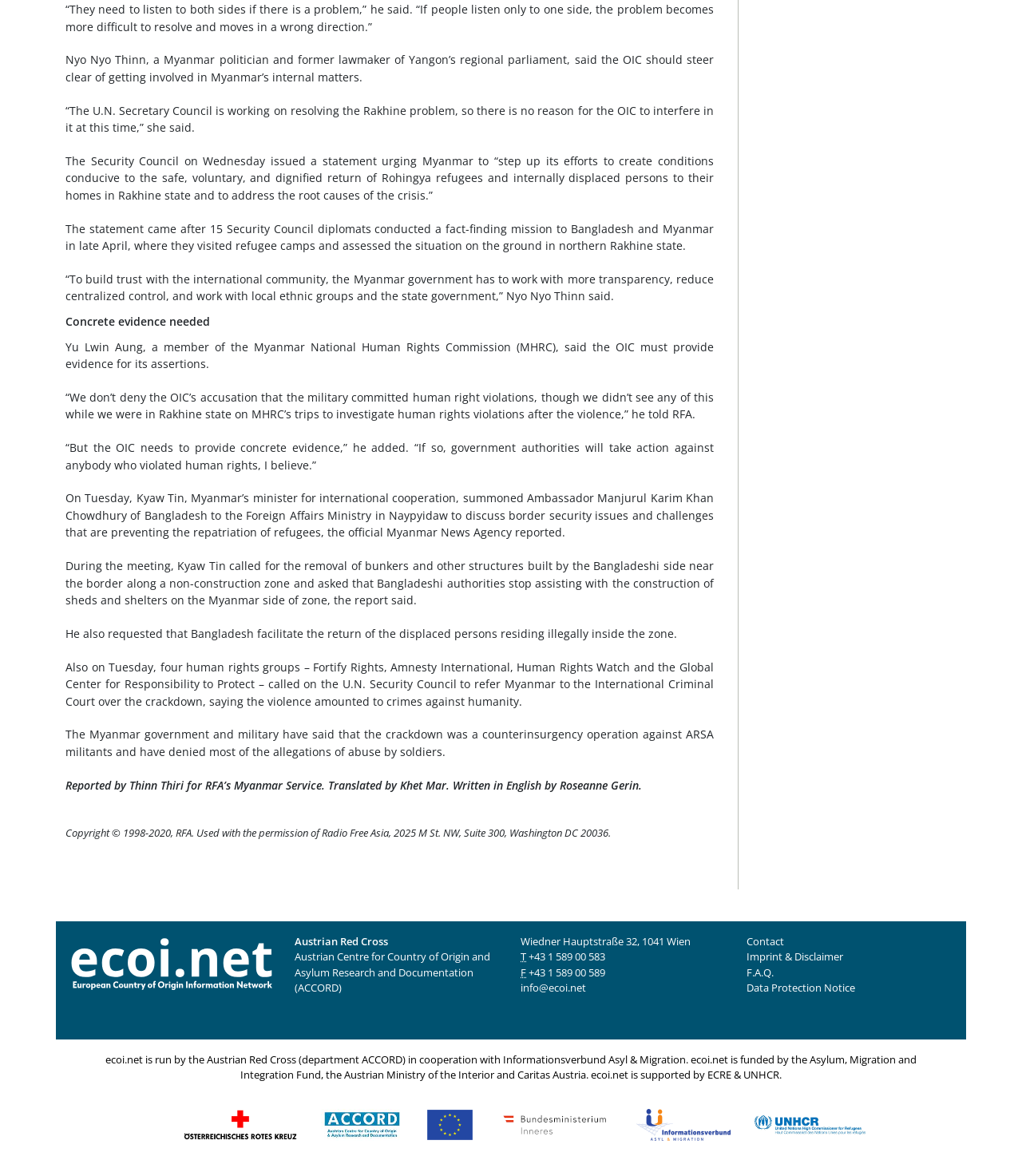Pinpoint the bounding box coordinates of the clickable area needed to execute the instruction: "visit ecoi.net". The coordinates should be specified as four float numbers between 0 and 1, i.e., [left, top, right, bottom].

[0.067, 0.814, 0.27, 0.826]